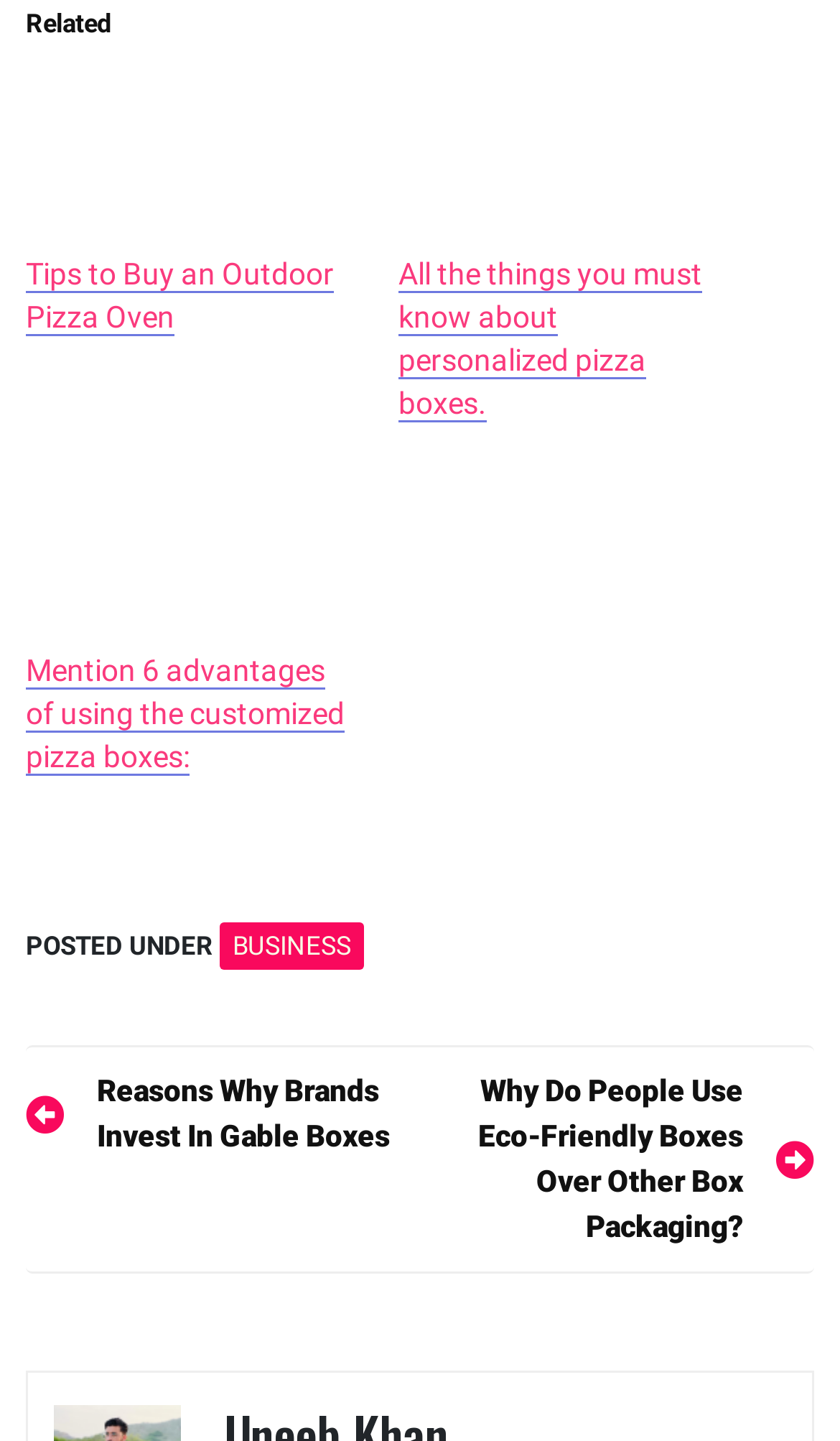Examine the image carefully and respond to the question with a detailed answer: 
What is the position of the image with the text 'pizza oven outdoor'?

I analyzed the bounding box coordinates of the image element with the OCR text 'pizza oven outdoor'. The coordinates [0.031, 0.045, 0.423, 0.176] indicate that the image is located at the top-left position on the webpage.